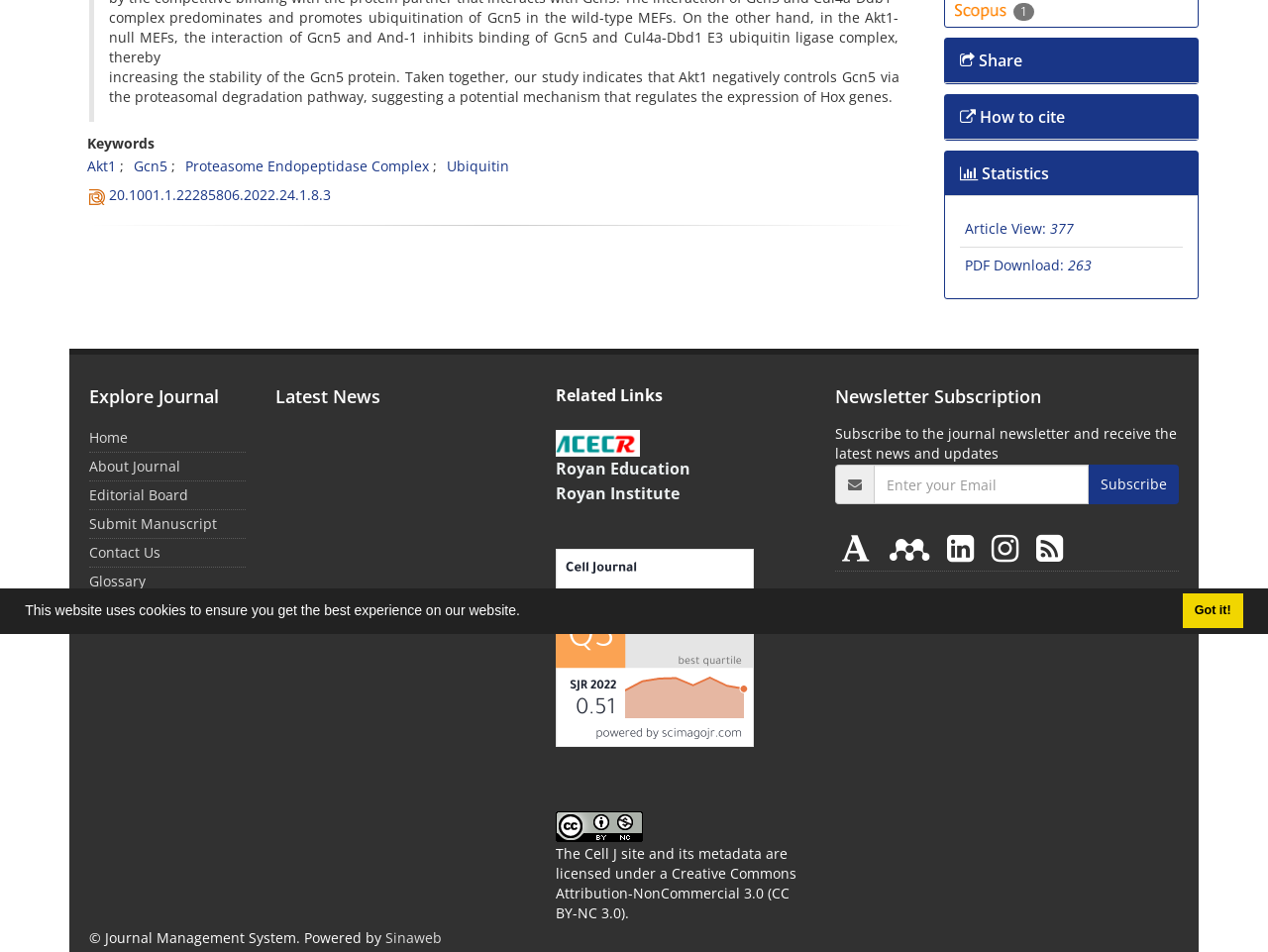Based on the element description: "PDF Download: 263", identify the bounding box coordinates for this UI element. The coordinates must be four float numbers between 0 and 1, listed as [left, top, right, bottom].

[0.761, 0.268, 0.861, 0.288]